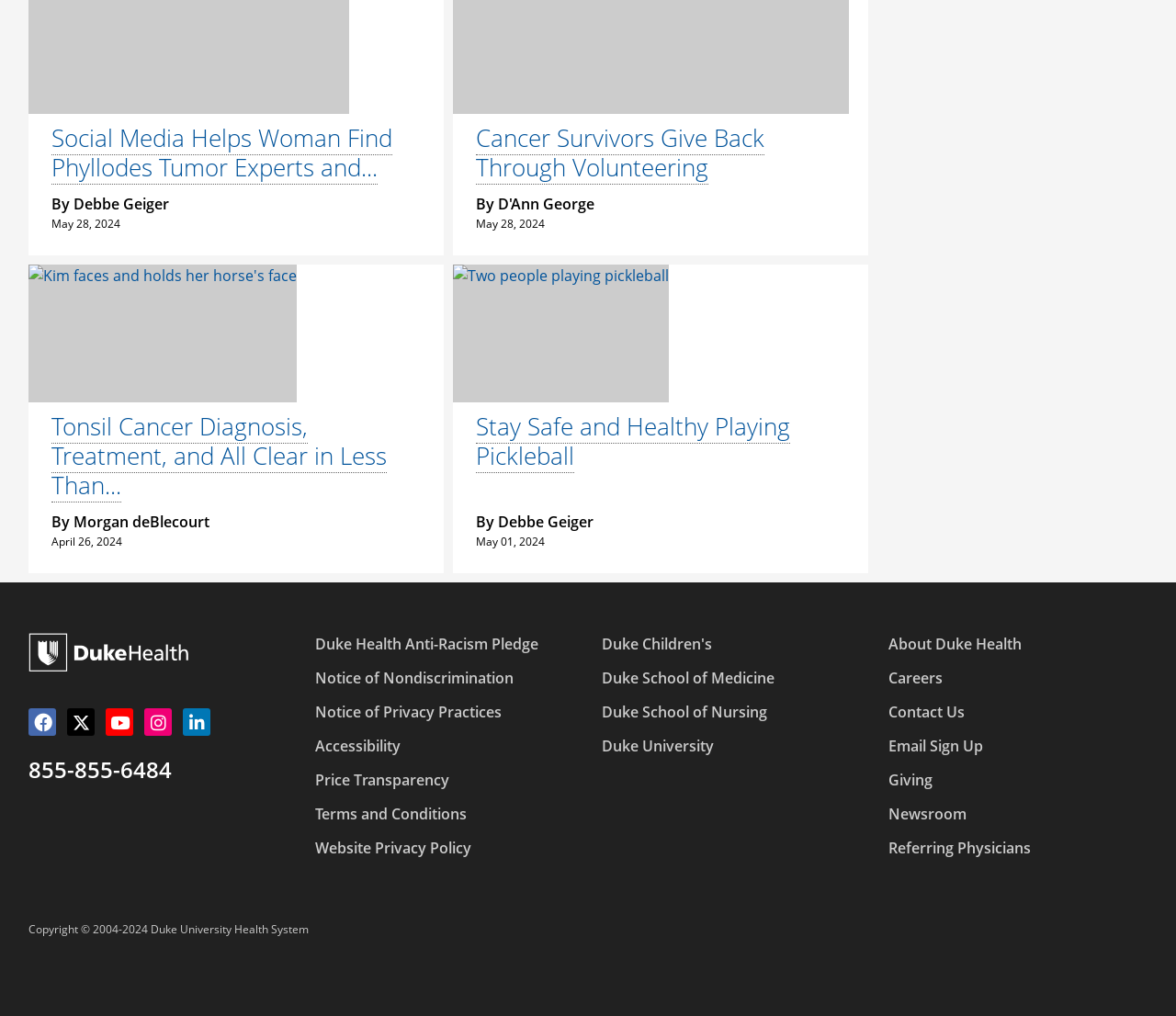Answer this question using a single word or a brief phrase:
What is the phone number provided at the bottom of the webpage?

855-855-6484